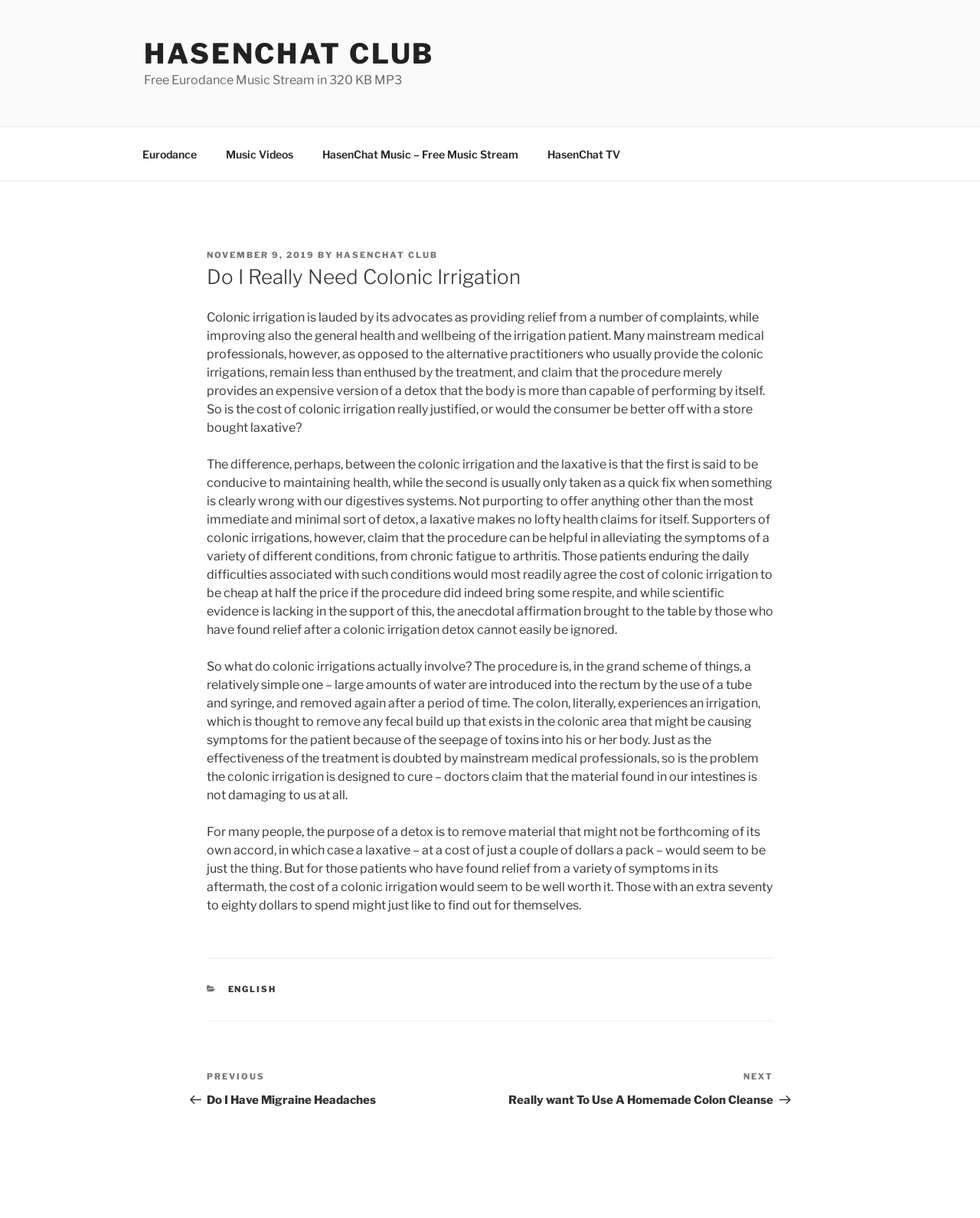Offer a meticulous caption that includes all visible features of the webpage.

The webpage is about a blog post titled "Do I Really Need Colonic Irrigation" on the HasenChat Club website. At the top of the page, there is a link to the website's logo, "HASENCHAT CLUB", and a static text "Free Eurodance Music Stream in 320 KB MP3". Below this, there is a top menu navigation bar with five links: "Eurodance", "Music Videos", "HasenChat Music – Free Music Stream", and "HasenChat TV".

The main content of the page is an article with a heading "Do I Really Need Colonic Irrigation" and a subheading with the date "NOVEMBER 9, 2019" and the author "HASENCHAT CLUB". The article discusses the benefits and drawbacks of colonic irrigation, a treatment that is claimed to provide relief from various health complaints and improve overall health and wellbeing. The text is divided into four paragraphs, each discussing different aspects of colonic irrigation, including its effectiveness, the procedure itself, and the cost.

At the bottom of the page, there is a footer section with a static text "CATEGORIES" and a link to "ENGLISH". There is also a post navigation section with links to the previous and next posts, titled "Do I Have Migraine Headaches" and "Really want To Use A Homemade Colon Cleanse", respectively.